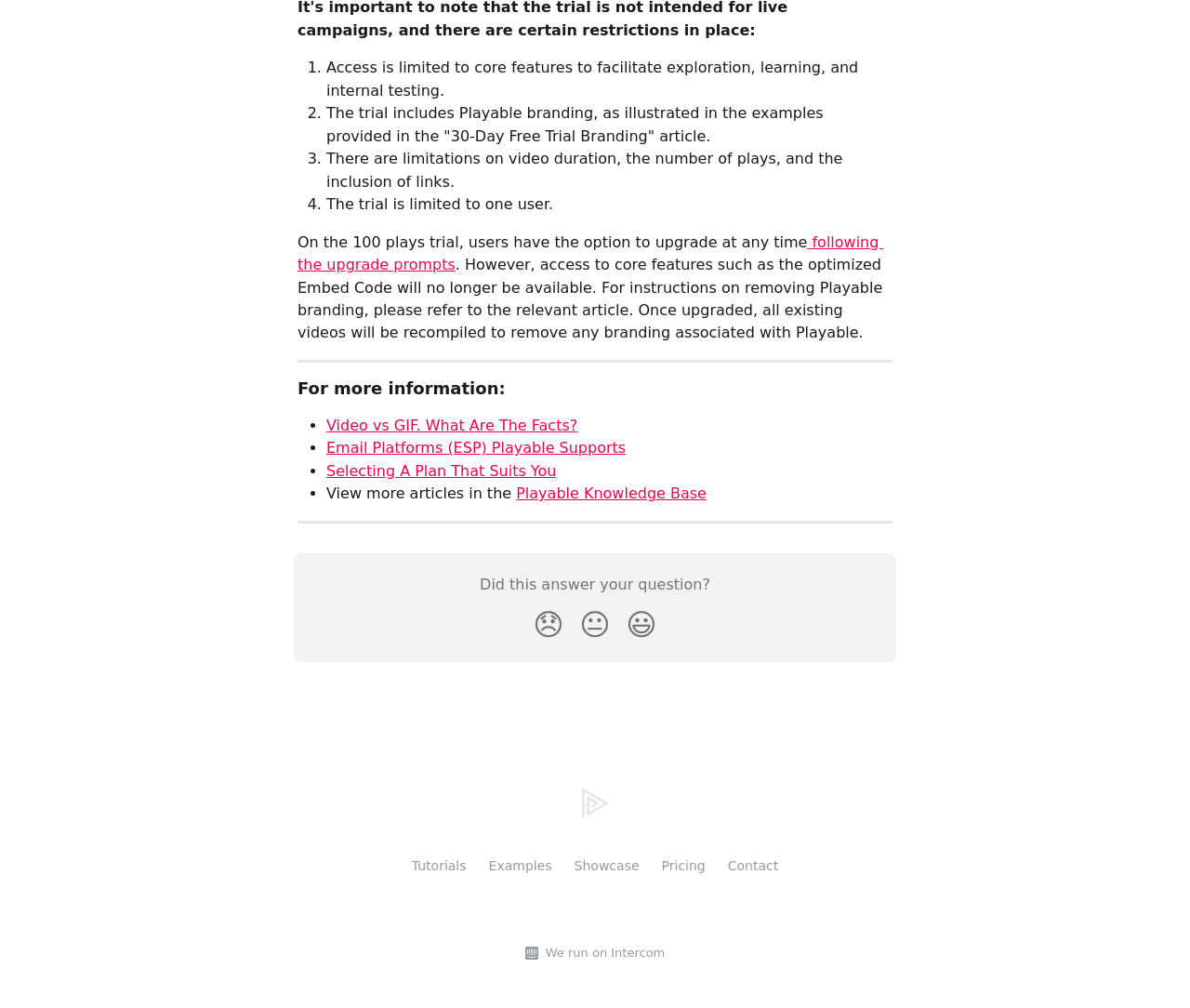Provide the bounding box coordinates of the HTML element this sentence describes: "following the upgrade prompts".

[0.25, 0.231, 0.743, 0.271]